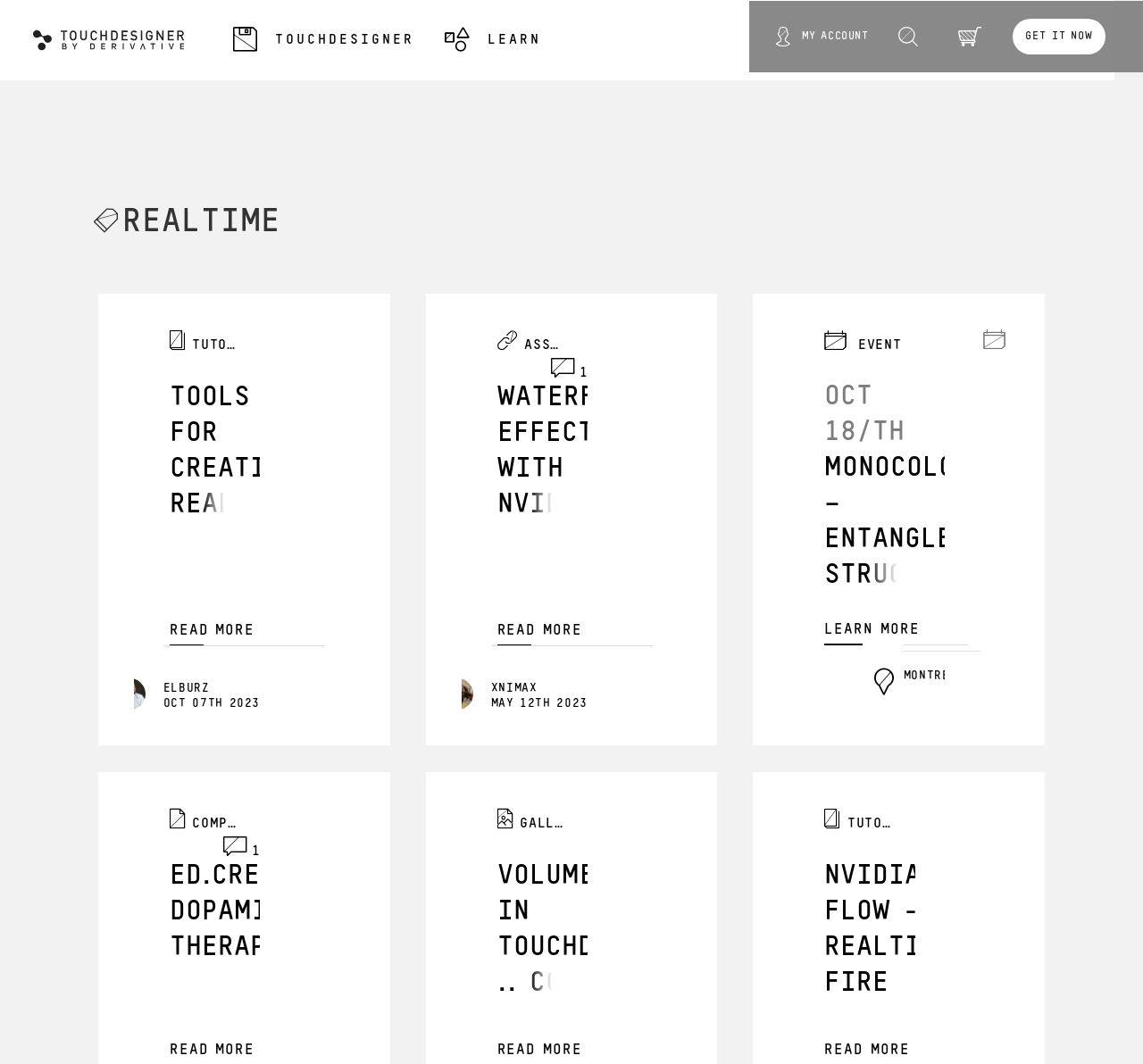What is the name of the website?
Based on the image, respond with a single word or phrase.

RealTime